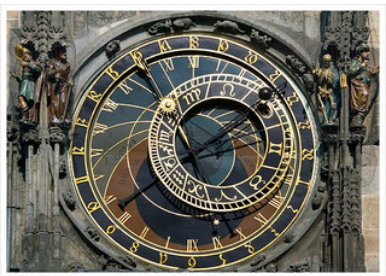Please give a one-word or short phrase response to the following question: 
What is the likely location of the astronomical clock?

Part of a larger architectural masterpiece